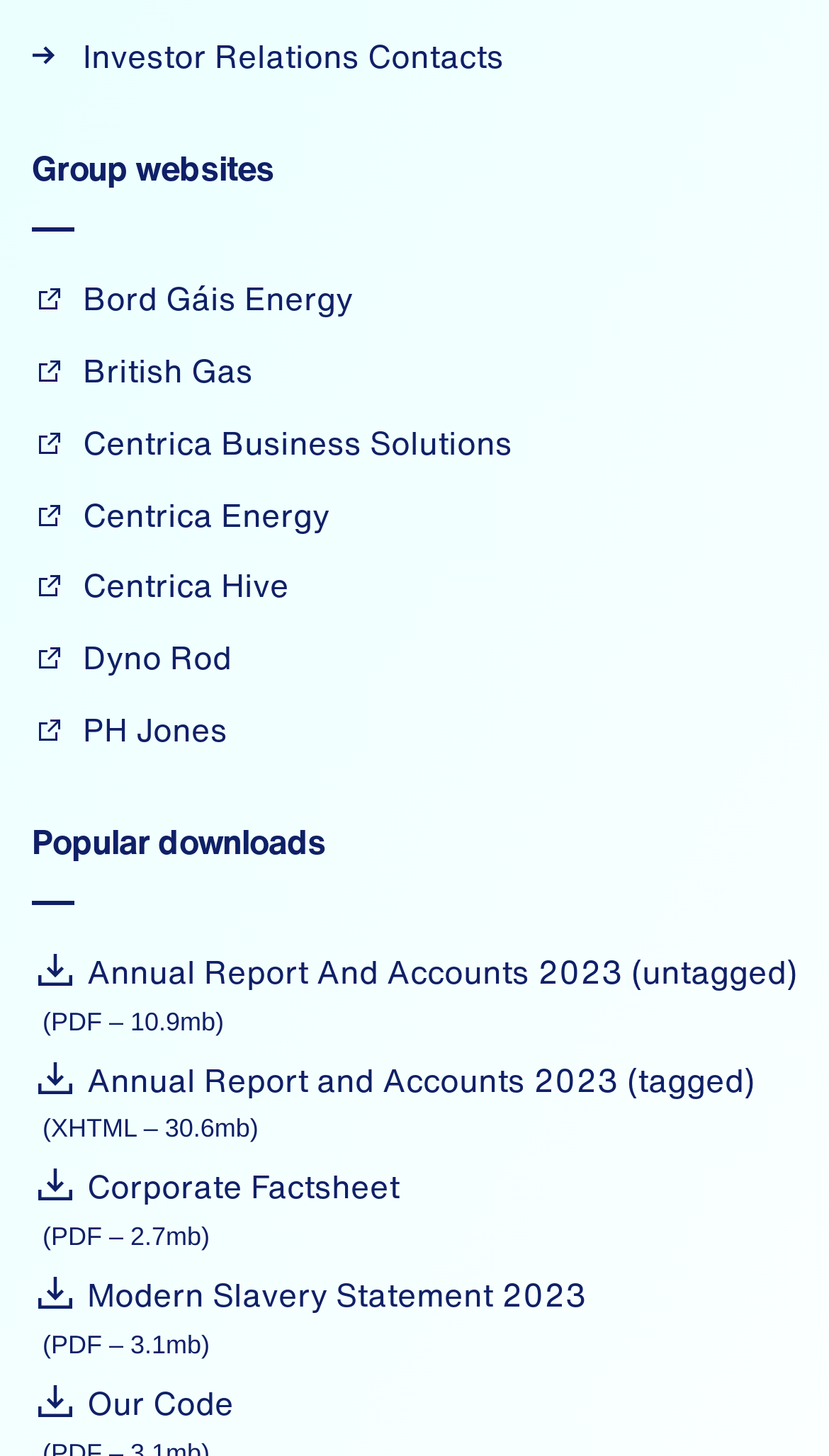Can you determine the bounding box coordinates of the area that needs to be clicked to fulfill the following instruction: "Read Modern Slavery Statement 2023"?

[0.038, 0.873, 0.708, 0.905]